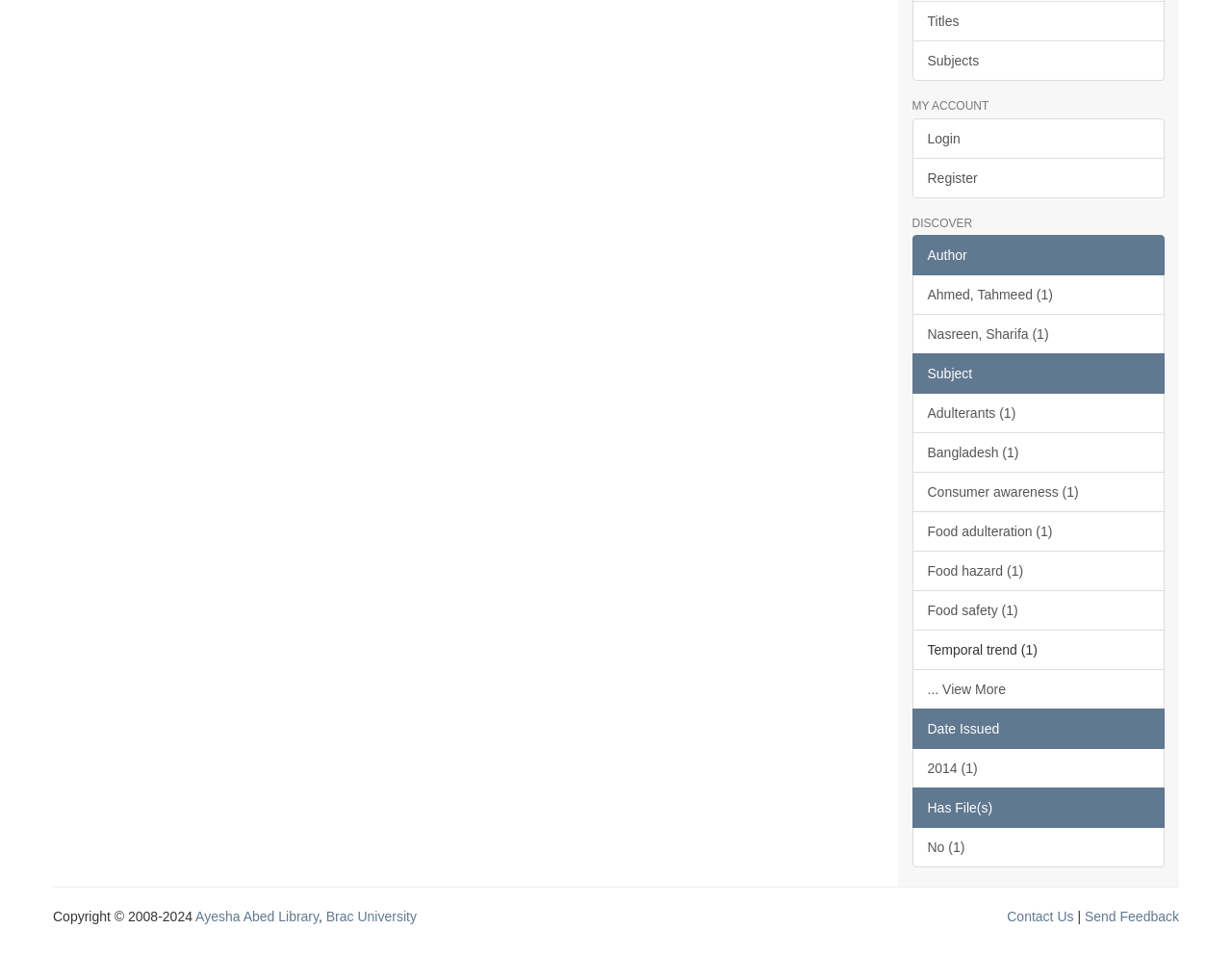Please find the bounding box for the UI element described by: "Brac University".

[0.265, 0.951, 0.338, 0.967]